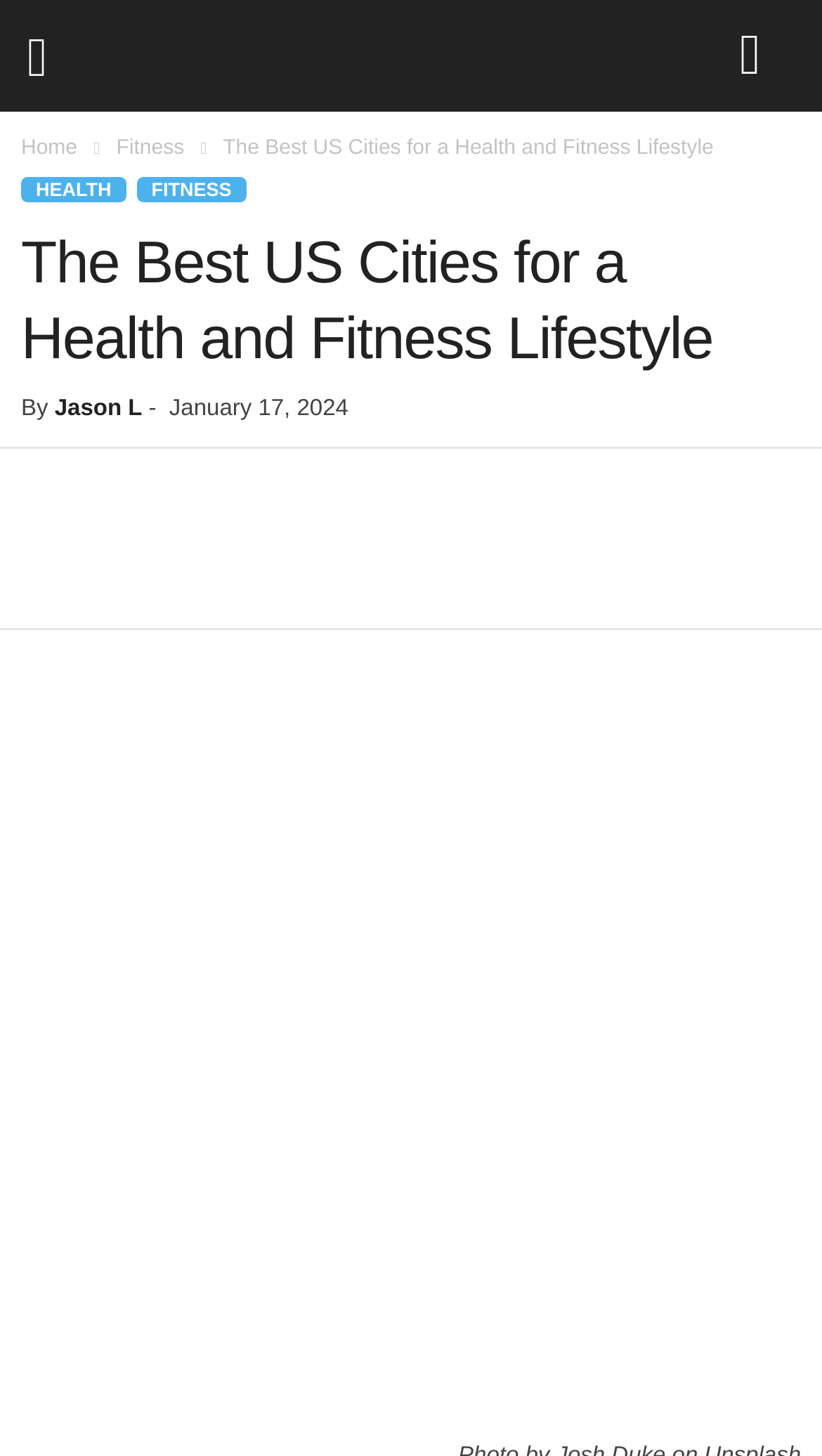Determine the bounding box coordinates of the region to click in order to accomplish the following instruction: "Click on the Home link". Provide the coordinates as four float numbers between 0 and 1, specifically [left, top, right, bottom].

[0.026, 0.094, 0.094, 0.11]